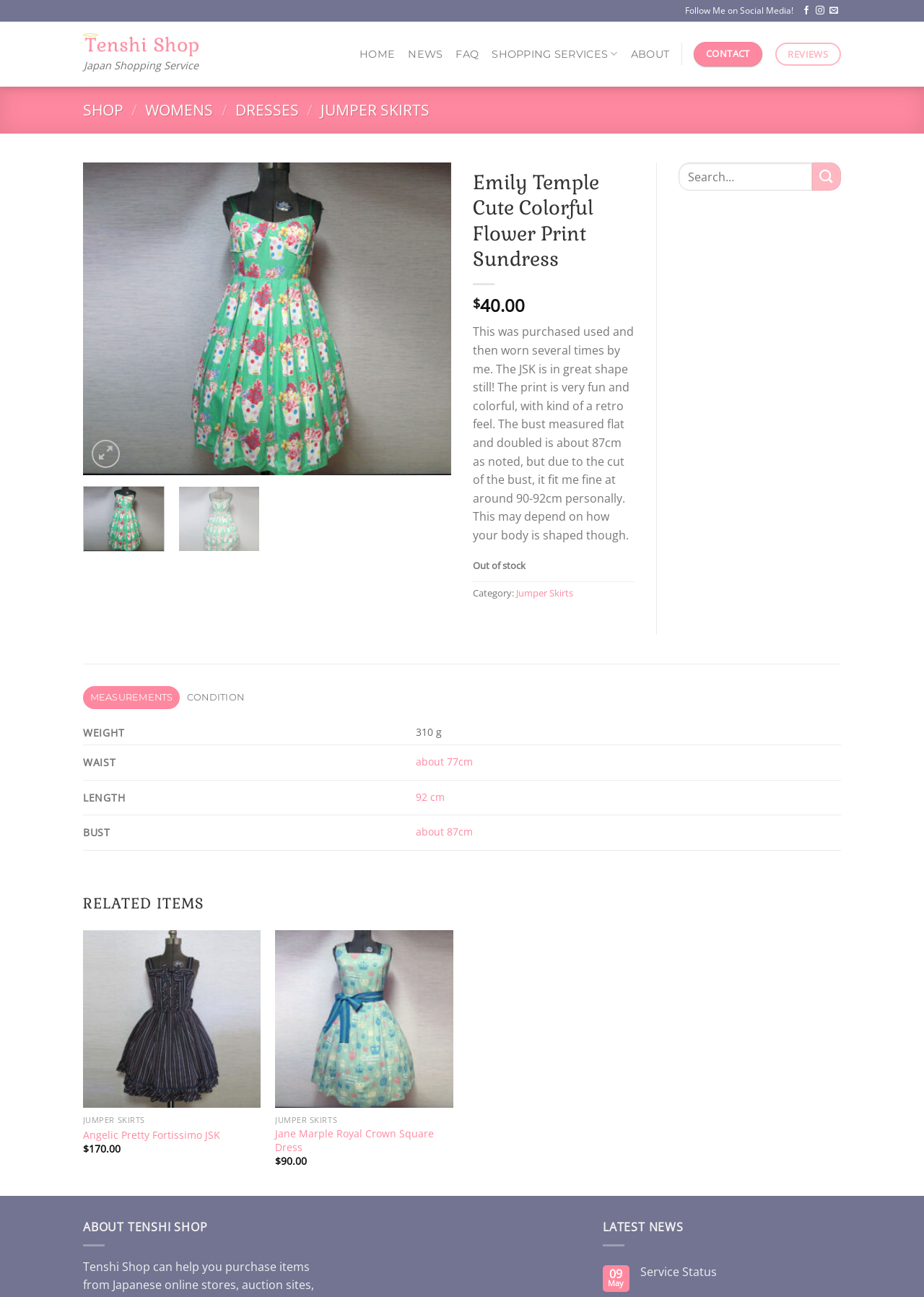Construct a comprehensive description capturing every detail on the webpage.

This webpage is an online shopping page for a specific dress, "Emily Temple Cute Colorful Flower Print Sundress", on the Tenshi Shop website. At the top of the page, there is a navigation menu with links to "HOME", "NEWS", "FAQ", "SHOPPING SERVICES", "ABOUT", "CONTACT", and "REVIEWS". Below the navigation menu, there is a breadcrumb trail with links to "SHOP" and "WOMENS" followed by "DRESSES" and "JUMPER SKIRTS".

The main content of the page is divided into two sections. On the left side, there is a large image of the dress, with "Previous" and "Next" buttons to navigate through the images. Below the image, there is a description of the dress, including its price, "$40.00", and a note that it is out of stock. The description also mentions the measurements of the dress, including the bust, waist, and length.

On the right side of the page, there is a section with tabs for "MEASUREMENTS", "CONDITION", and other information about the dress. The "MEASUREMENTS" tab is selected by default and displays a table with the dress's measurements, including weight, waist, length, and bust.

Below the main content, there is a section titled "RELATED ITEMS" with images and links to other dresses, including "Angelic Pretty Fortissimo JSK" and "Jane Marple Royal Crown Square Dress". Each related item has a "QUICK VIEW" link and displays its price.

At the bottom of the page, there is a section with a heading "ABOUT TENSHI SHOP" and a link to the shop's social media profiles.